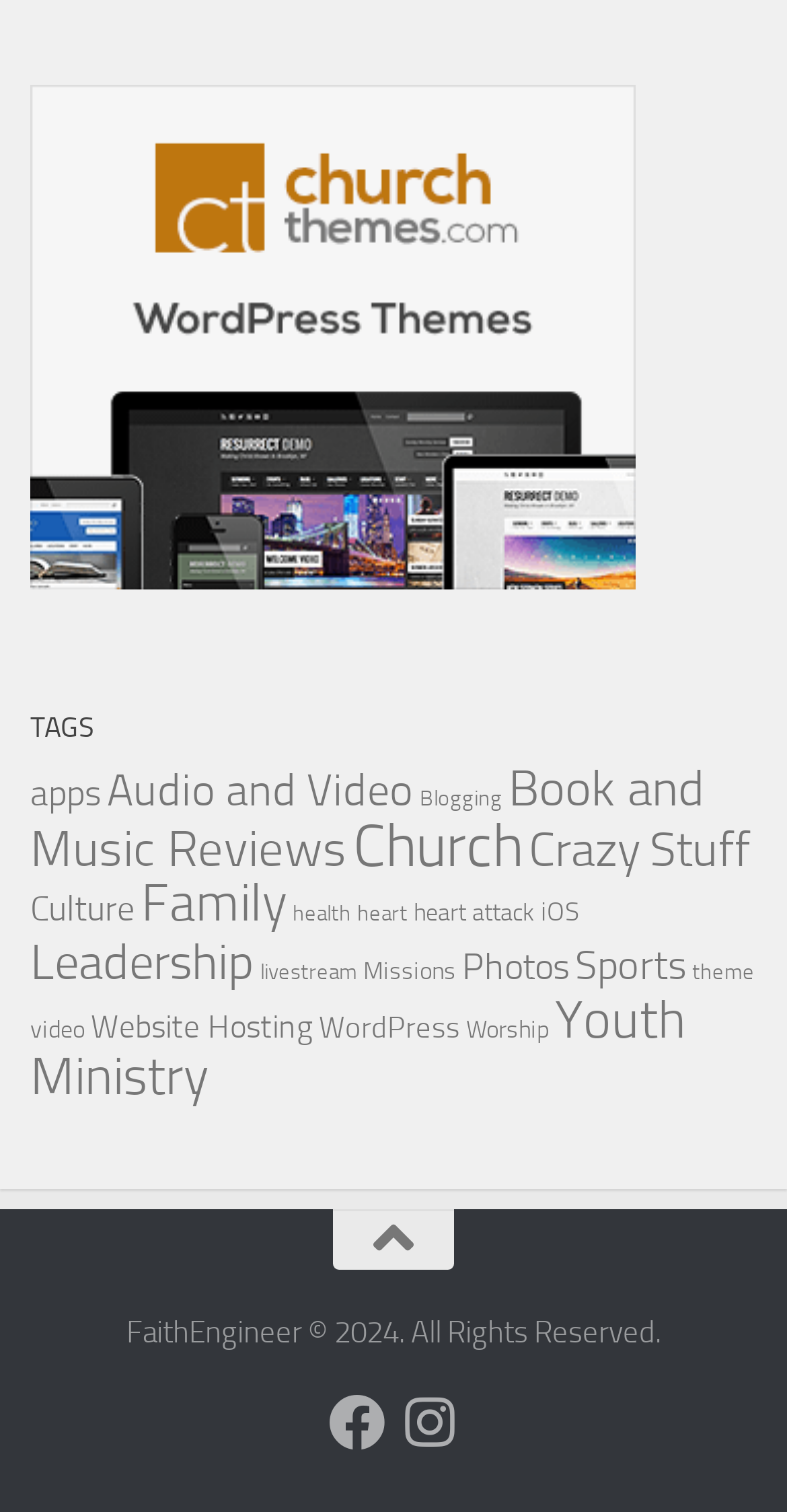How many social media platforms are mentioned?
Please provide a single word or phrase in response based on the screenshot.

2